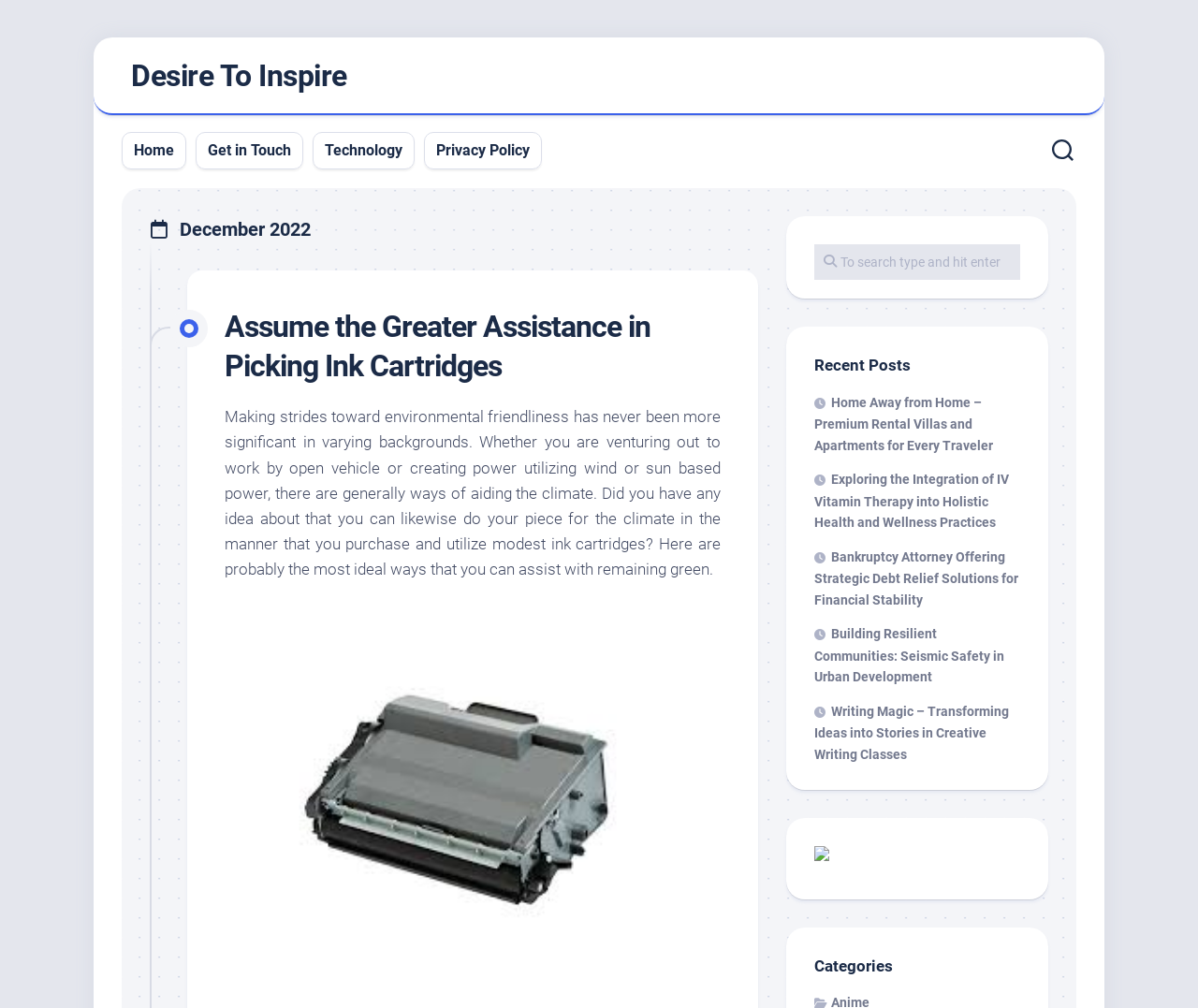Provide the bounding box coordinates of the section that needs to be clicked to accomplish the following instruction: "search for something."

[0.68, 0.242, 0.852, 0.278]